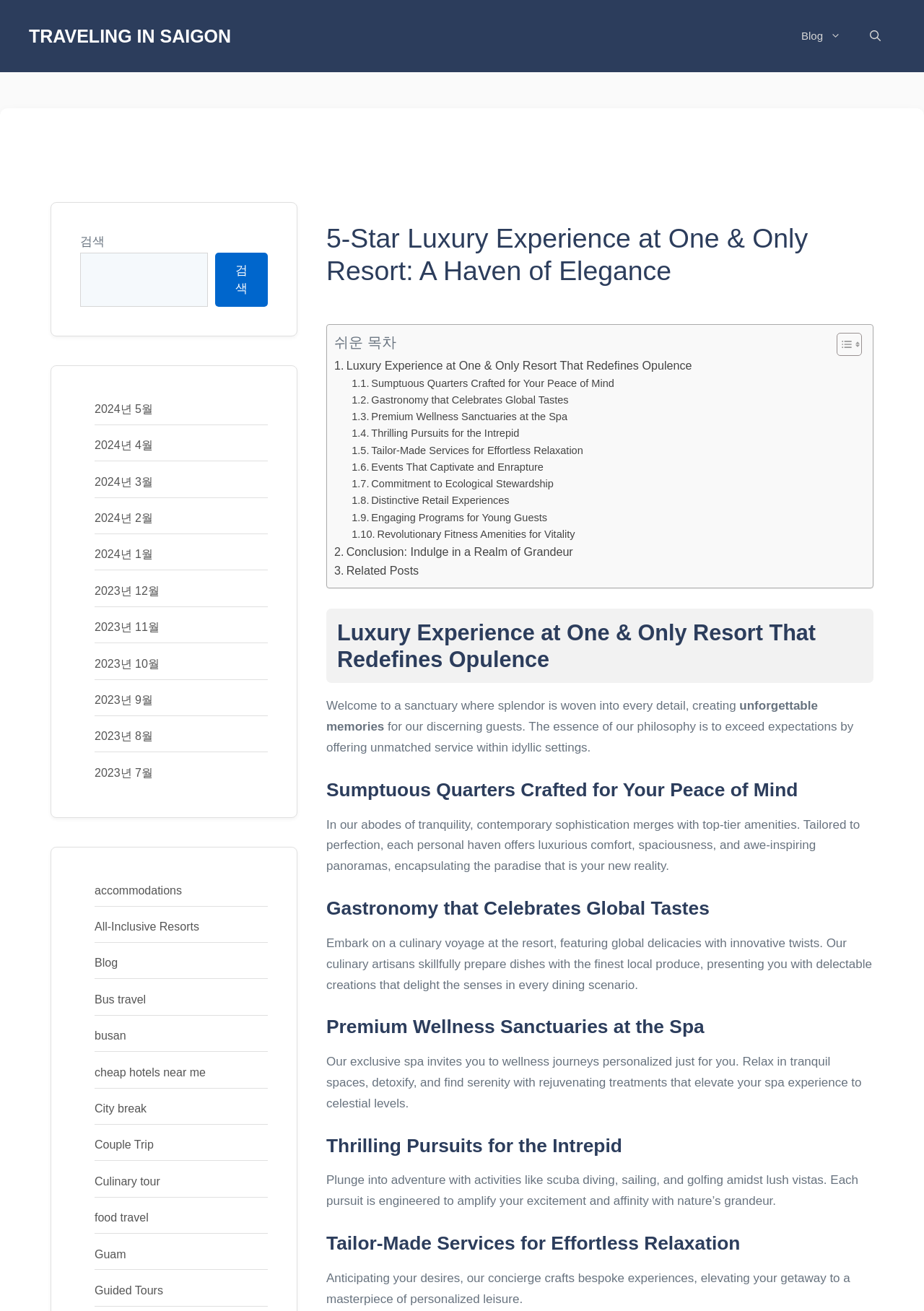Calculate the bounding box coordinates for the UI element based on the following description: "Traveling in Saigon". Ensure the coordinates are four float numbers between 0 and 1, i.e., [left, top, right, bottom].

[0.031, 0.02, 0.25, 0.035]